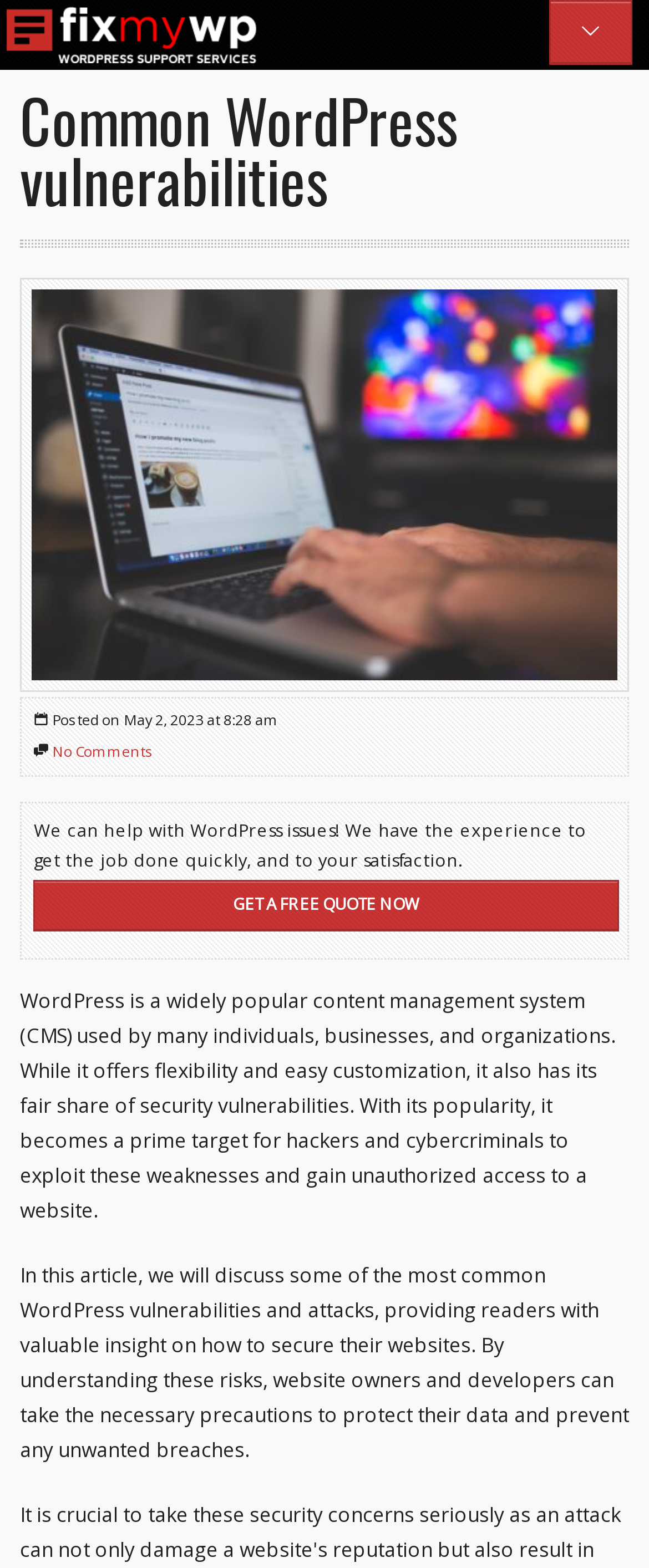What is the topic of the article?
Based on the visual content, answer with a single word or a brief phrase.

WordPress vulnerabilities